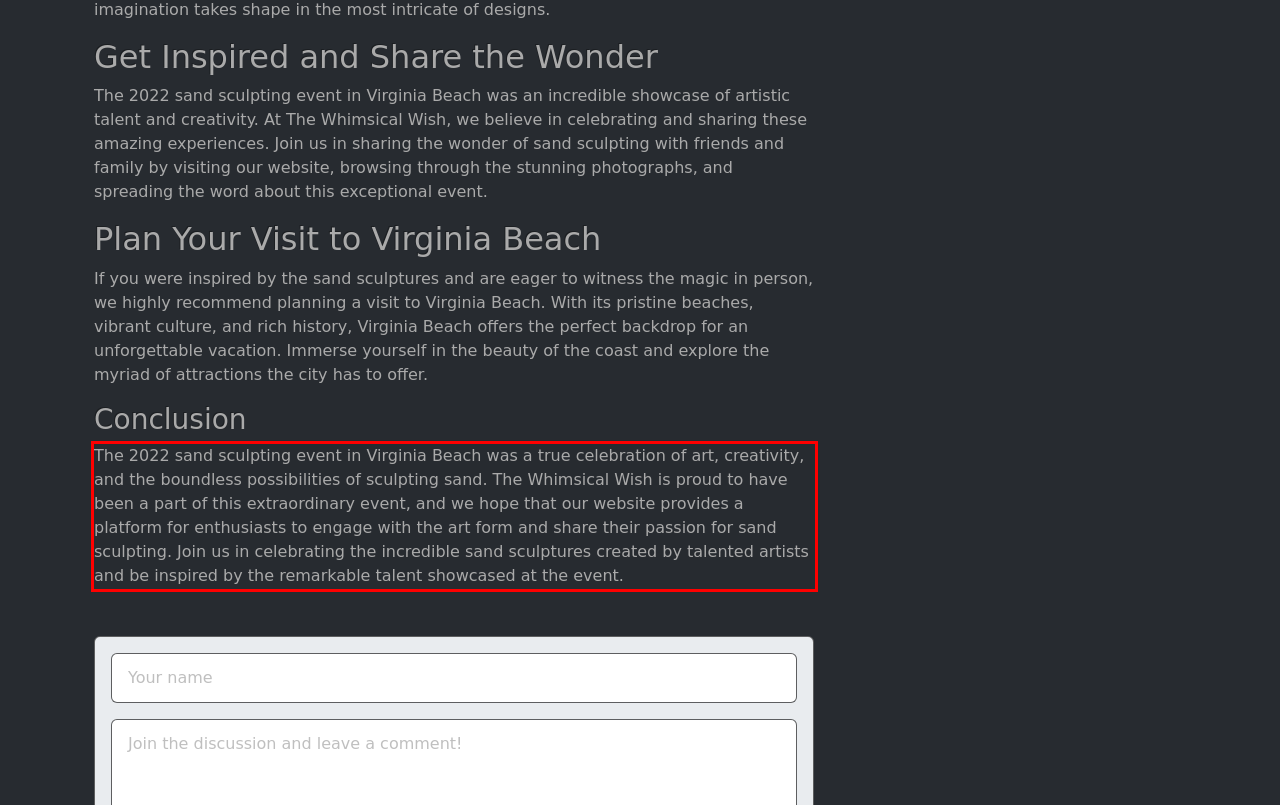Observe the screenshot of the webpage, locate the red bounding box, and extract the text content within it.

The 2022 sand sculpting event in Virginia Beach was a true celebration of art, creativity, and the boundless possibilities of sculpting sand. The Whimsical Wish is proud to have been a part of this extraordinary event, and we hope that our website provides a platform for enthusiasts to engage with the art form and share their passion for sand sculpting. Join us in celebrating the incredible sand sculptures created by talented artists and be inspired by the remarkable talent showcased at the event.